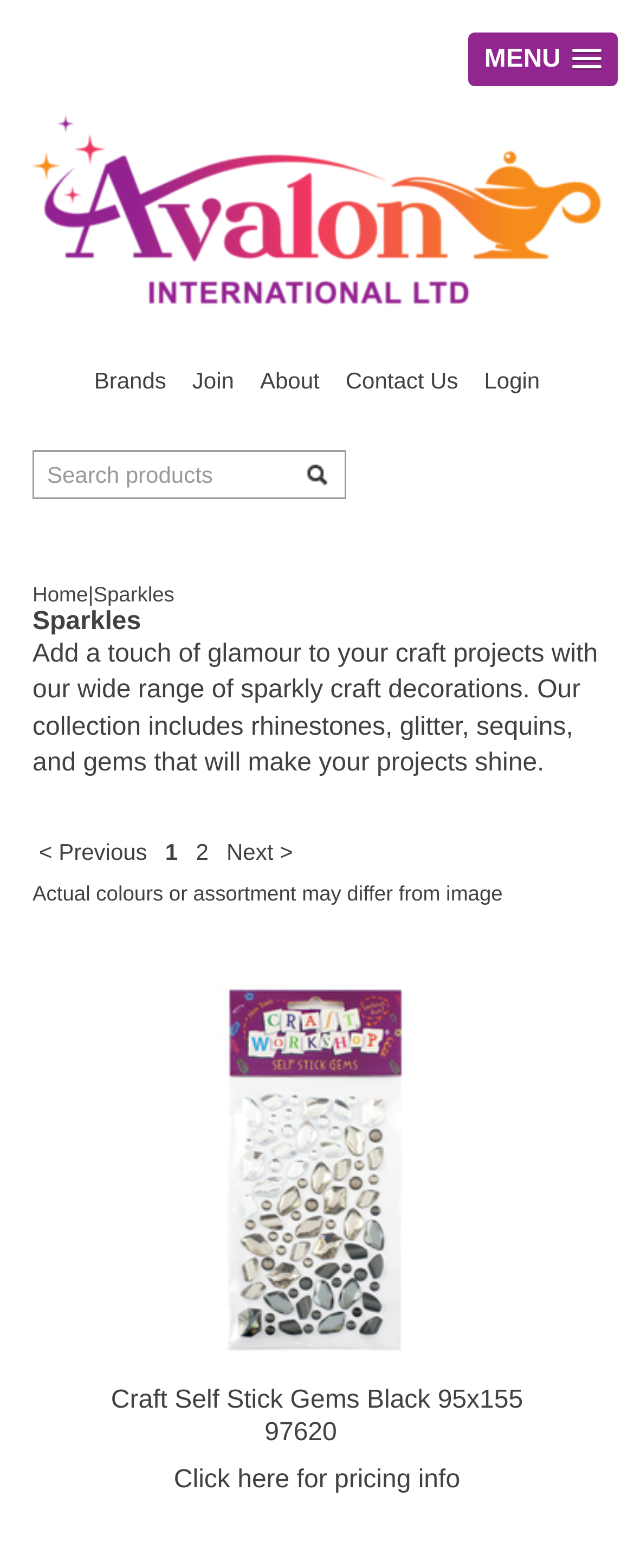Explain the webpage's layout and main content in detail.

This webpage is about craft decorations, specifically sparkly craft decorations such as rhinestones, glitter, sequins, and gems. At the top left corner, there is a menu link labeled "MENU" and a series of links including "Home", "Brands", "Join", "About", and "Contact Us". On the right side of the top section, there is a search box with a placeholder text "Search products" and a search button next to it.

Below the top section, there is a heading "Sparkles" and a brief introduction to the craft decorations, which mentions adding a touch of glamour to craft projects with their wide range of sparkly craft decorations. This introduction is followed by a series of links for pagination, including "Previous", "1", "2", and "Next".

Further down the page, there is a notice stating that actual colors or assortment may differ from the image. Below this notice, there is a list of craft decoration products, including "Craft Self Stick Gems Black 95x155" with a link to its pricing information. Each product has a heading and a link to its details.